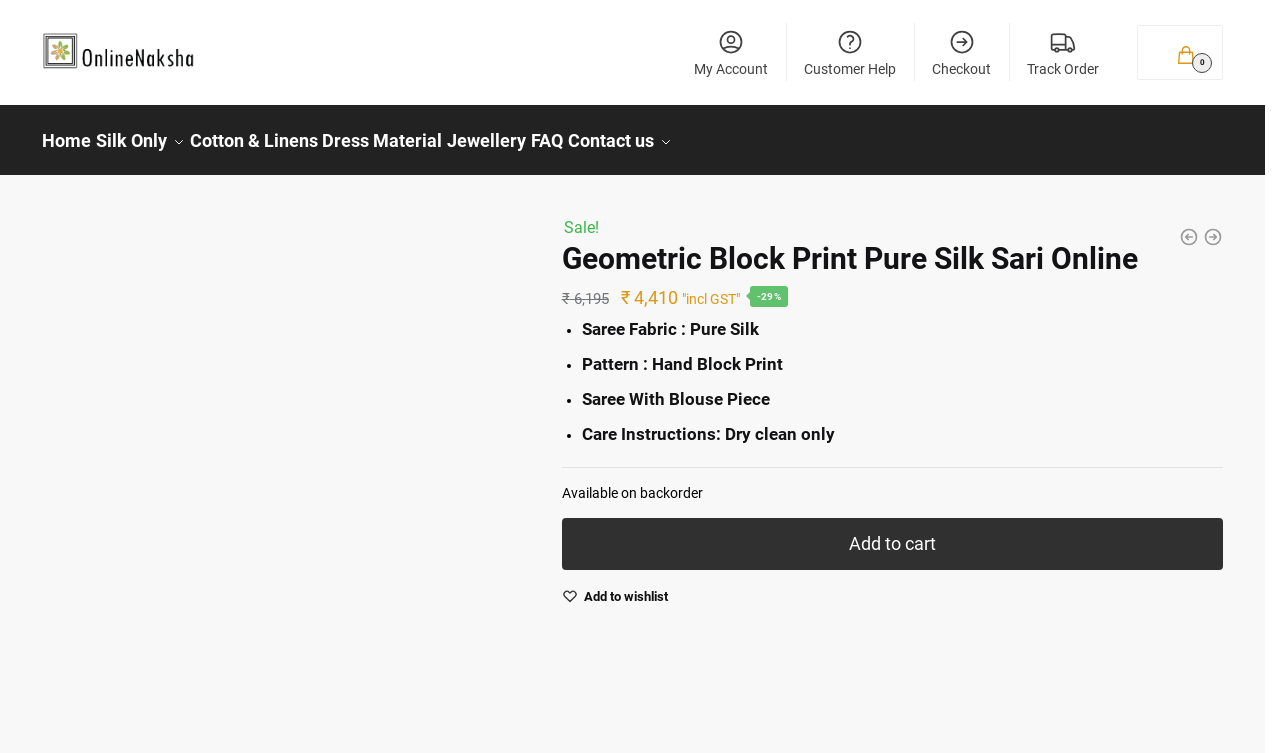Respond to the following question with a brief word or phrase:
What is the current price of this sari?

₹4,410